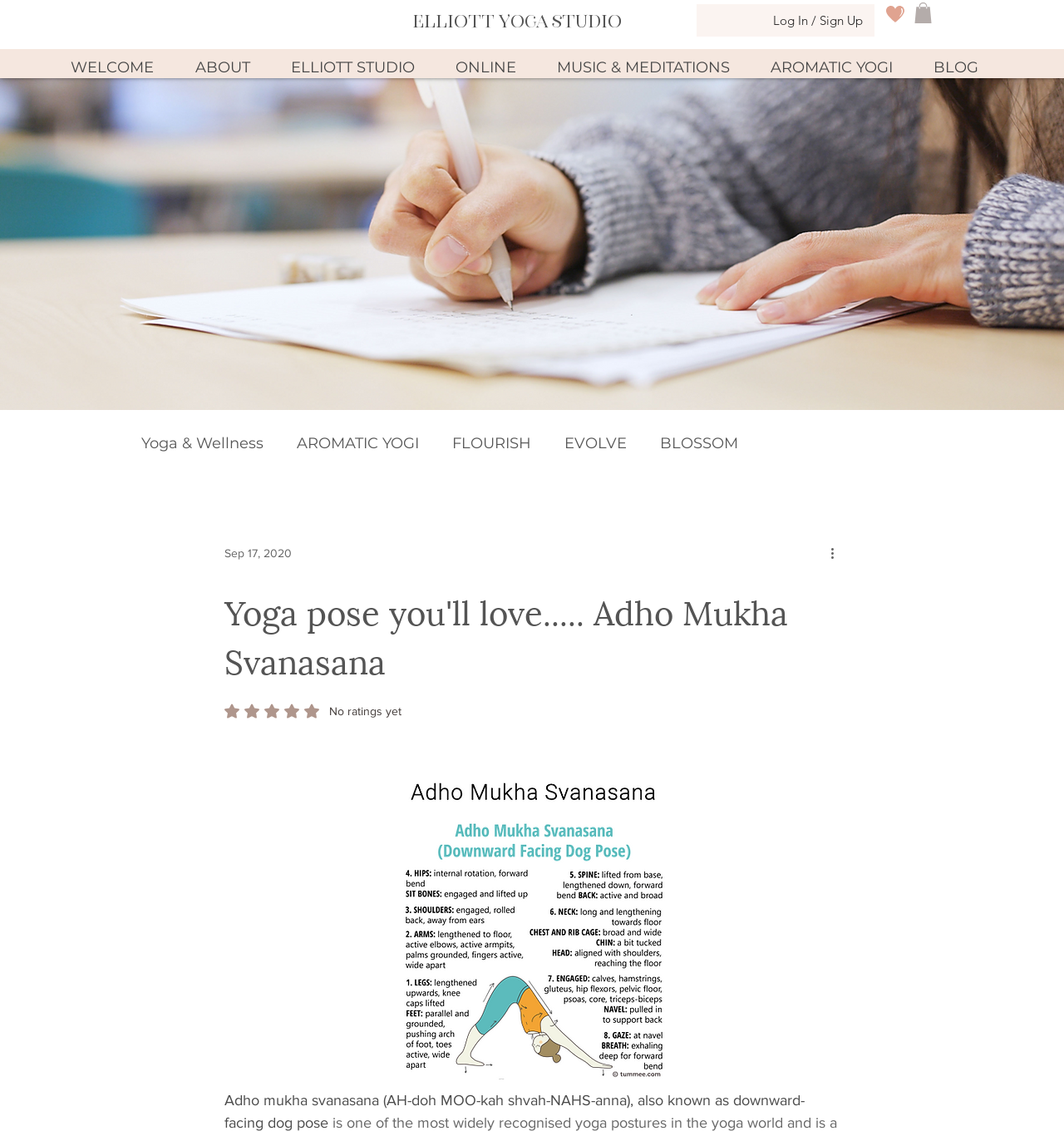Determine the bounding box coordinates of the clickable region to follow the instruction: "Read about Adho Mukha Svanasana".

[0.211, 0.518, 0.789, 0.604]